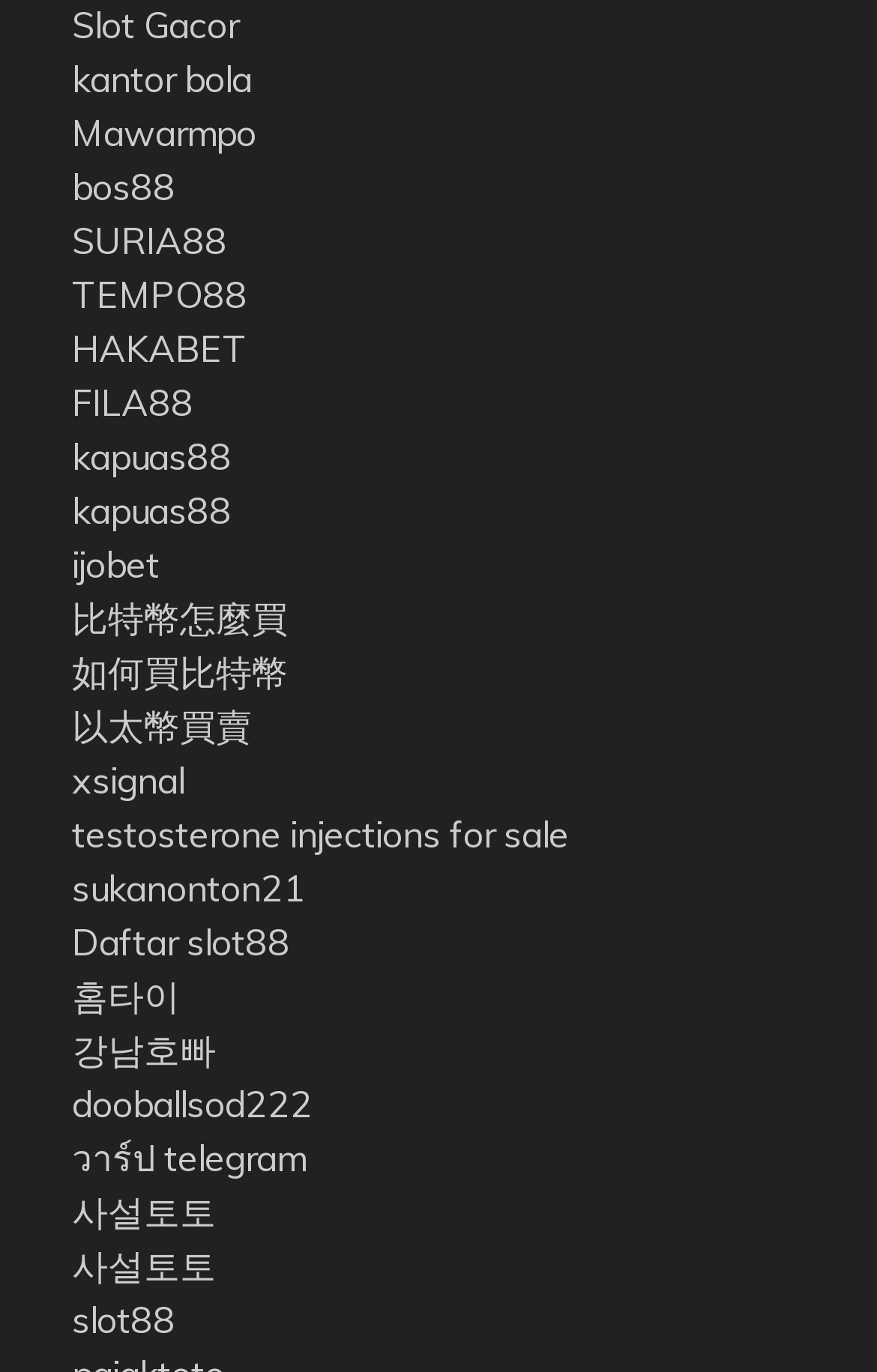What is the last link on the webpage?
Using the image as a reference, answer the question with a short word or phrase.

slot88